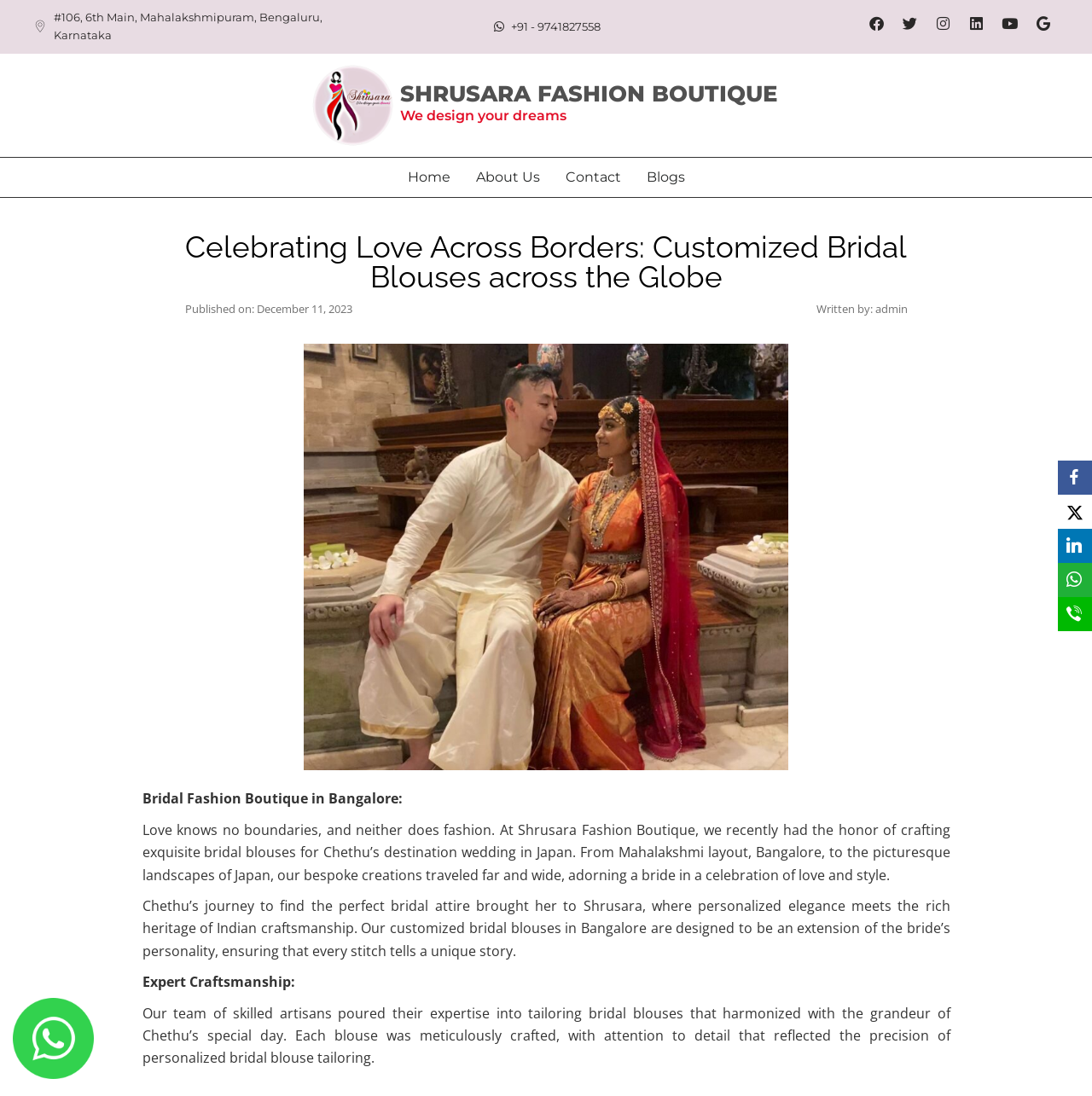Analyze and describe the webpage in a detailed narrative.

This webpage is about Shrusara Fashion Boutique, a bridal fashion boutique in Bangalore. At the top left, there is a logo of the boutique, accompanied by a heading that reads "SHRUSARA FASHION BOUTIQUE" and a tagline "We design your dreams". Below this, there is a navigation menu with links to "Home", "About Us", "Contact", and "Blogs".

On the top right, there are social media links to Facebook, Twitter, Instagram, LinkedIn, YouTube, and Google. Below these links, there is a heading that reads "Celebrating Love Across Borders: Customized Bridal Blouses across the Globe".

The main content of the webpage is divided into sections. The first section describes a destination wedding in Japan, where the boutique crafted exquisite bridal blouses. This section is accompanied by a publication date and author information.

The next section describes the boutique's approach to customized bridal blouses, highlighting their personalized elegance and Indian craftsmanship. This is followed by a section that emphasizes the expertise of their artisans in tailoring bridal blouses.

At the bottom of the page, there are more social media links, including Facebook, LinkedIn, WhatsApp, and SMS. There is also a small image with a link, but its purpose is unclear.